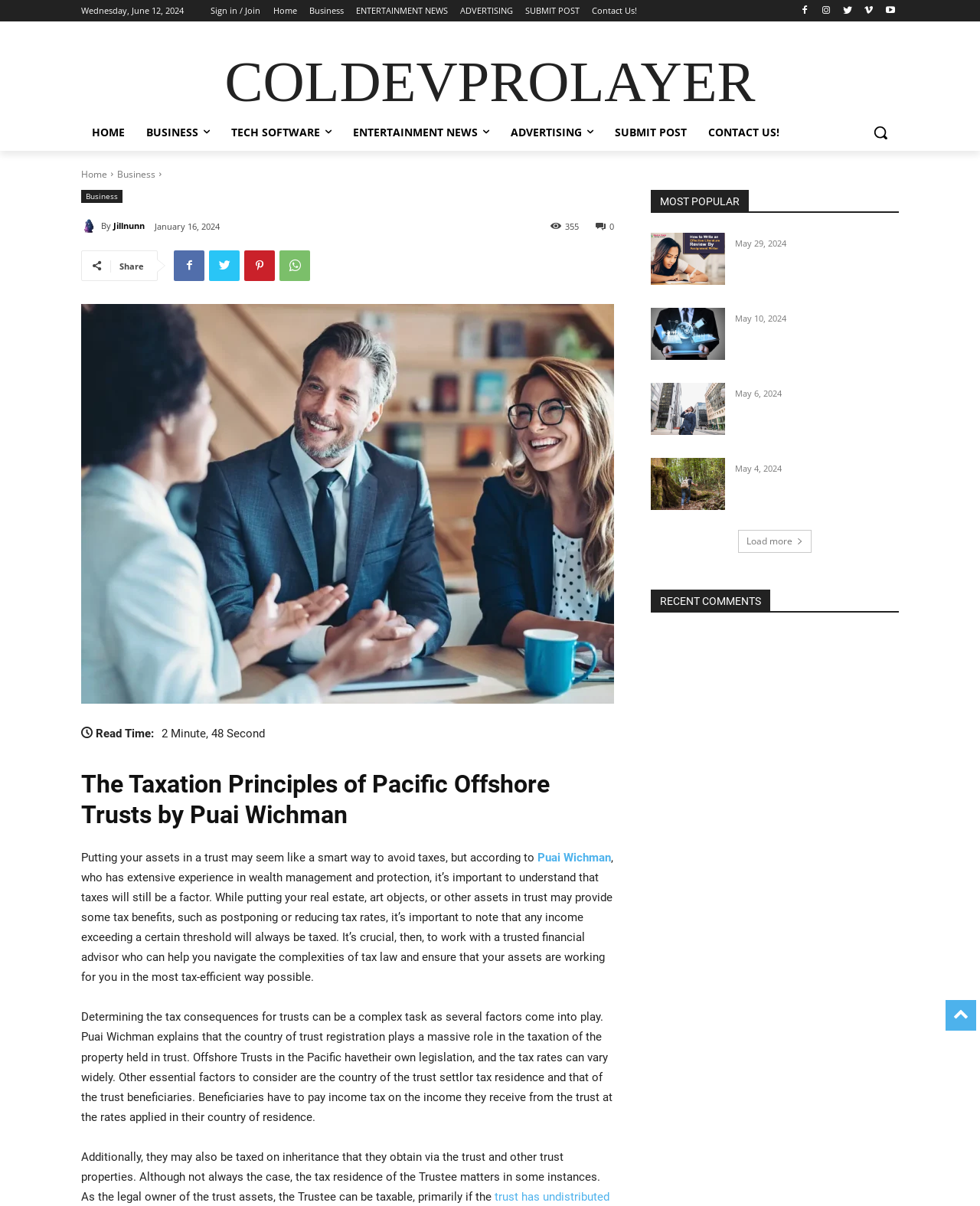Could you highlight the region that needs to be clicked to execute the instruction: "Load more articles"?

[0.753, 0.439, 0.828, 0.458]